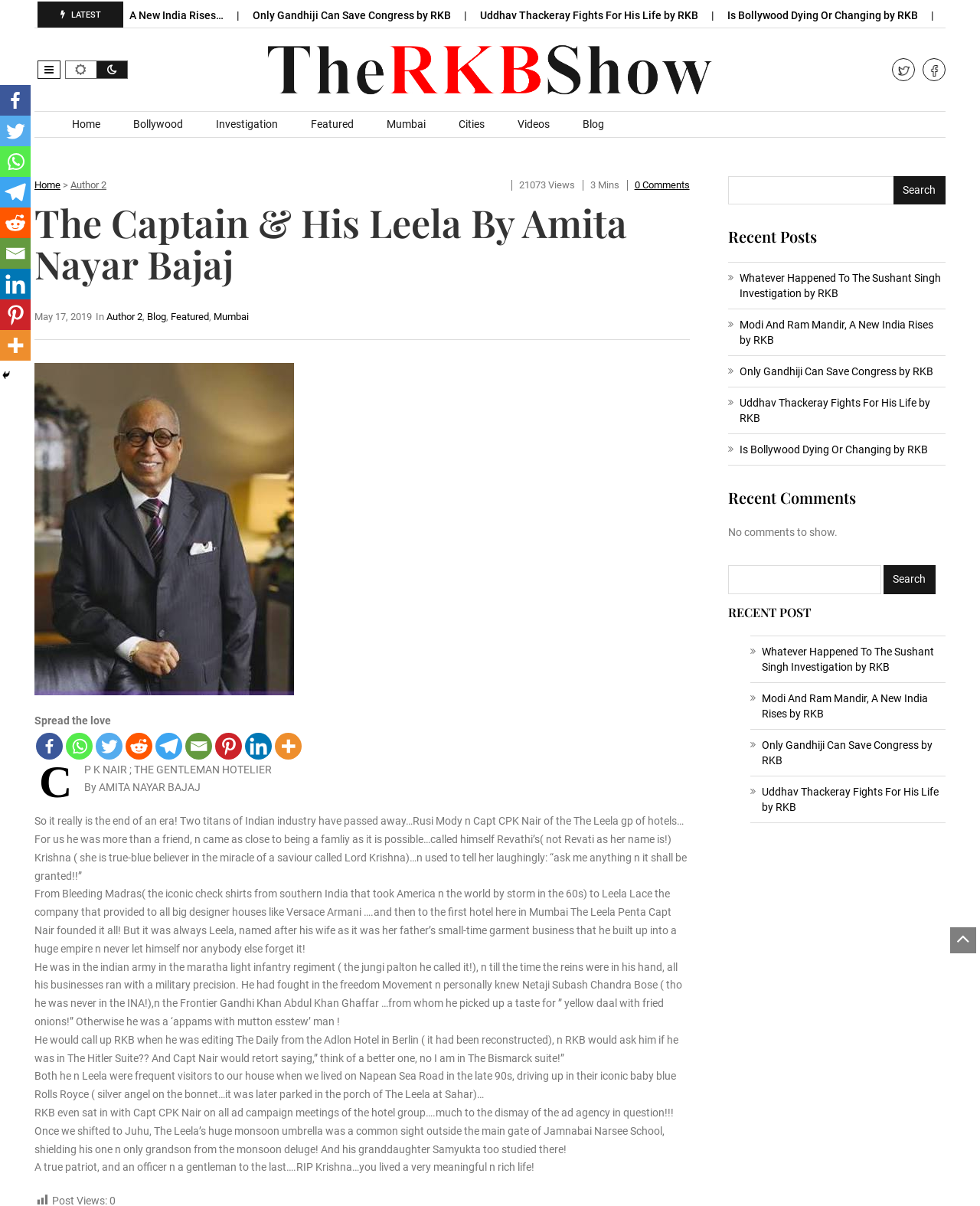Respond to the question below with a concise word or phrase:
What is the name of the author of the blog post?

Amita Nayar Bajaj